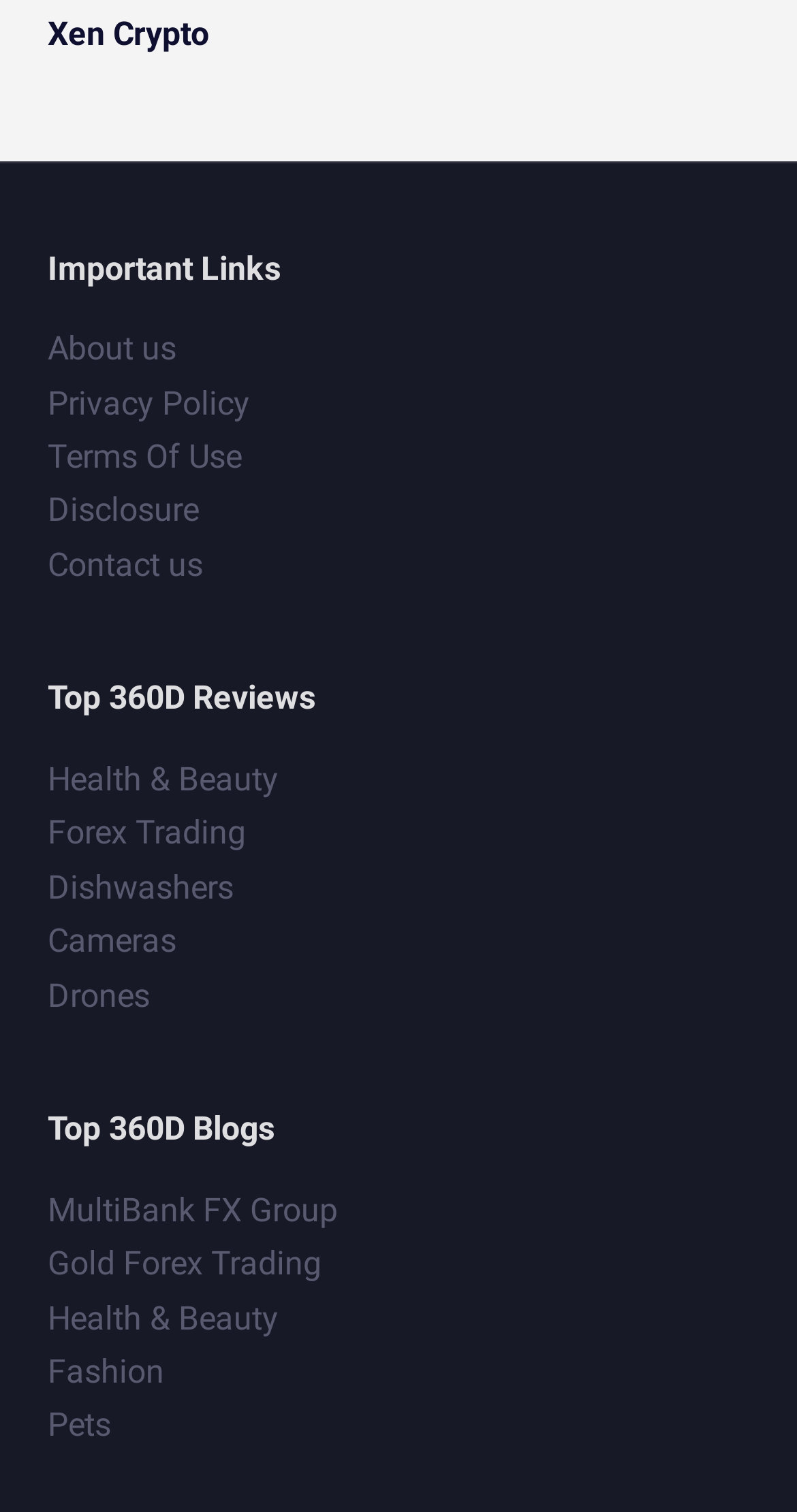Identify the bounding box coordinates of the part that should be clicked to carry out this instruction: "Go to Health & Beauty".

[0.06, 0.503, 0.35, 0.528]